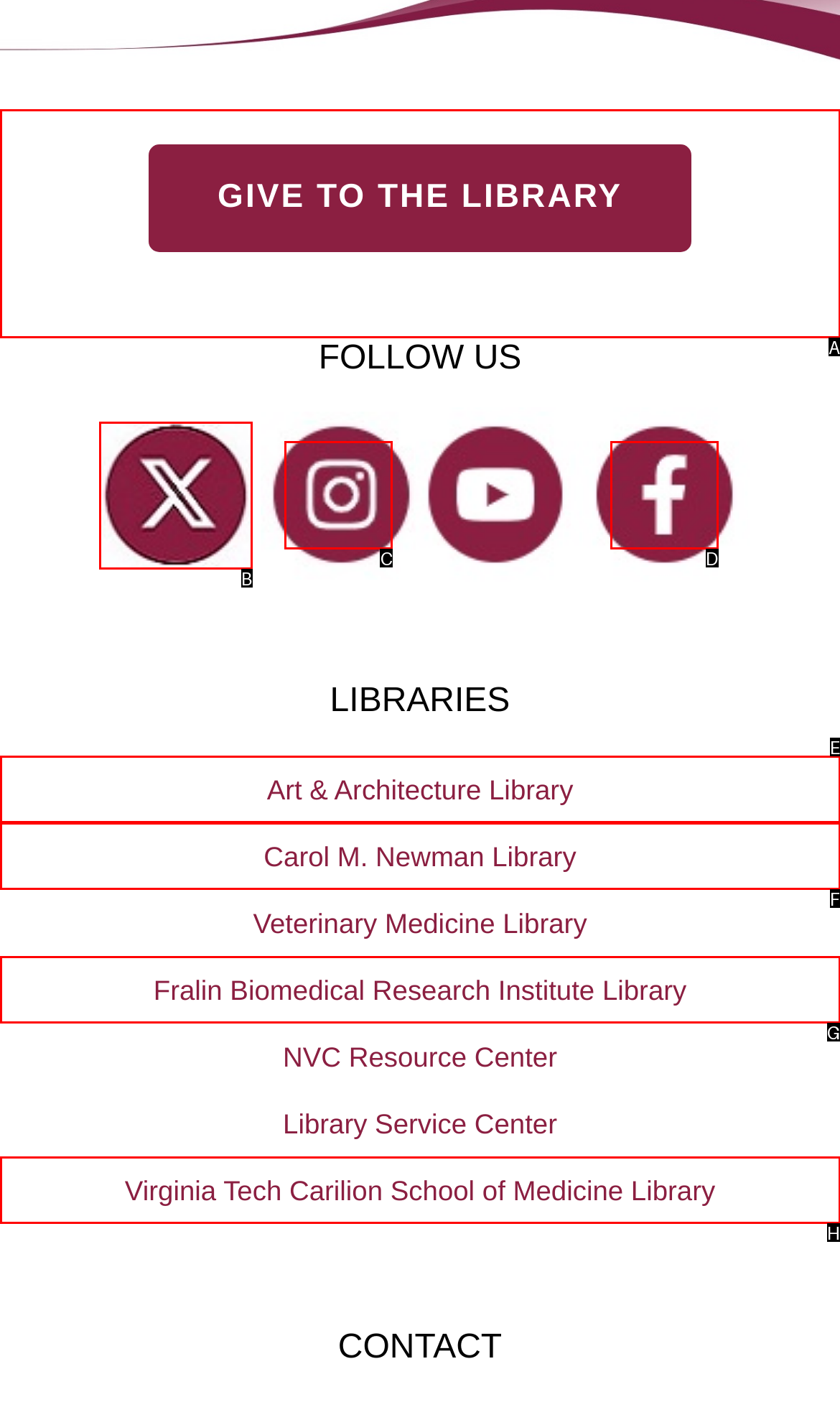Choose the UI element to click on to achieve this task: Follow on Twitter. Reply with the letter representing the selected element.

B